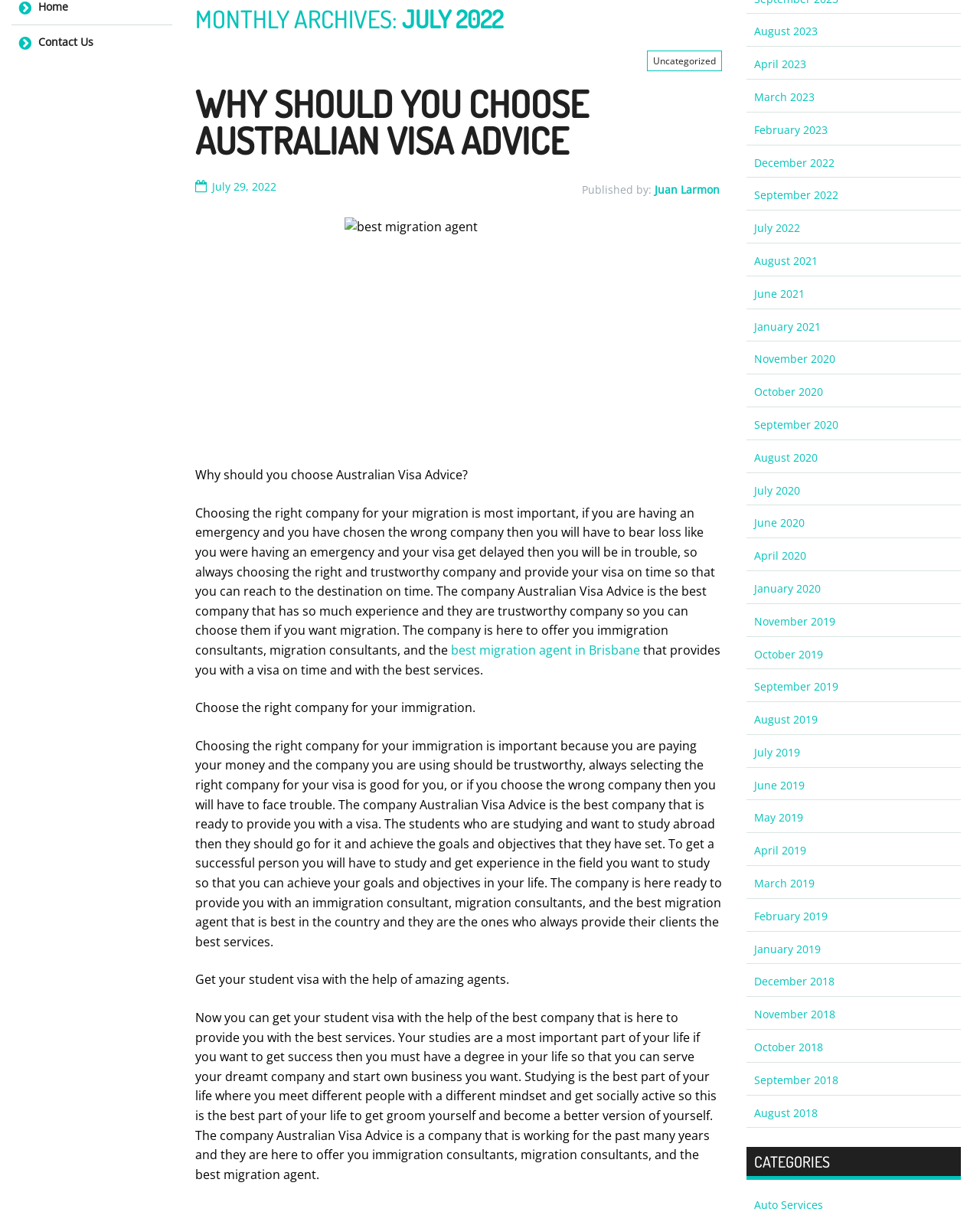Determine the bounding box for the UI element described here: "Uncategorized".

[0.66, 0.042, 0.737, 0.059]